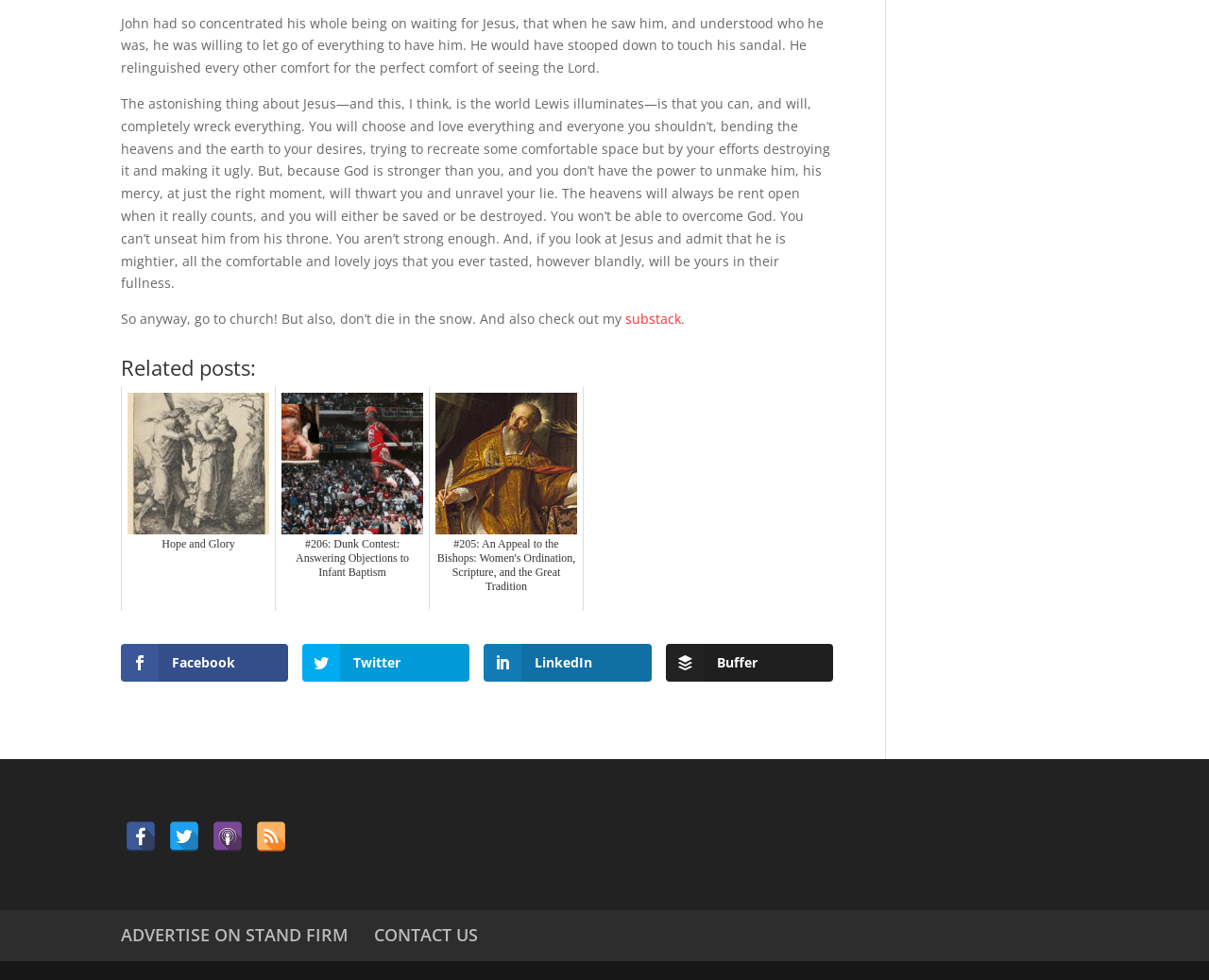Please locate the bounding box coordinates of the region I need to click to follow this instruction: "Advertise on Stand Firm".

[0.1, 0.942, 0.288, 0.965]